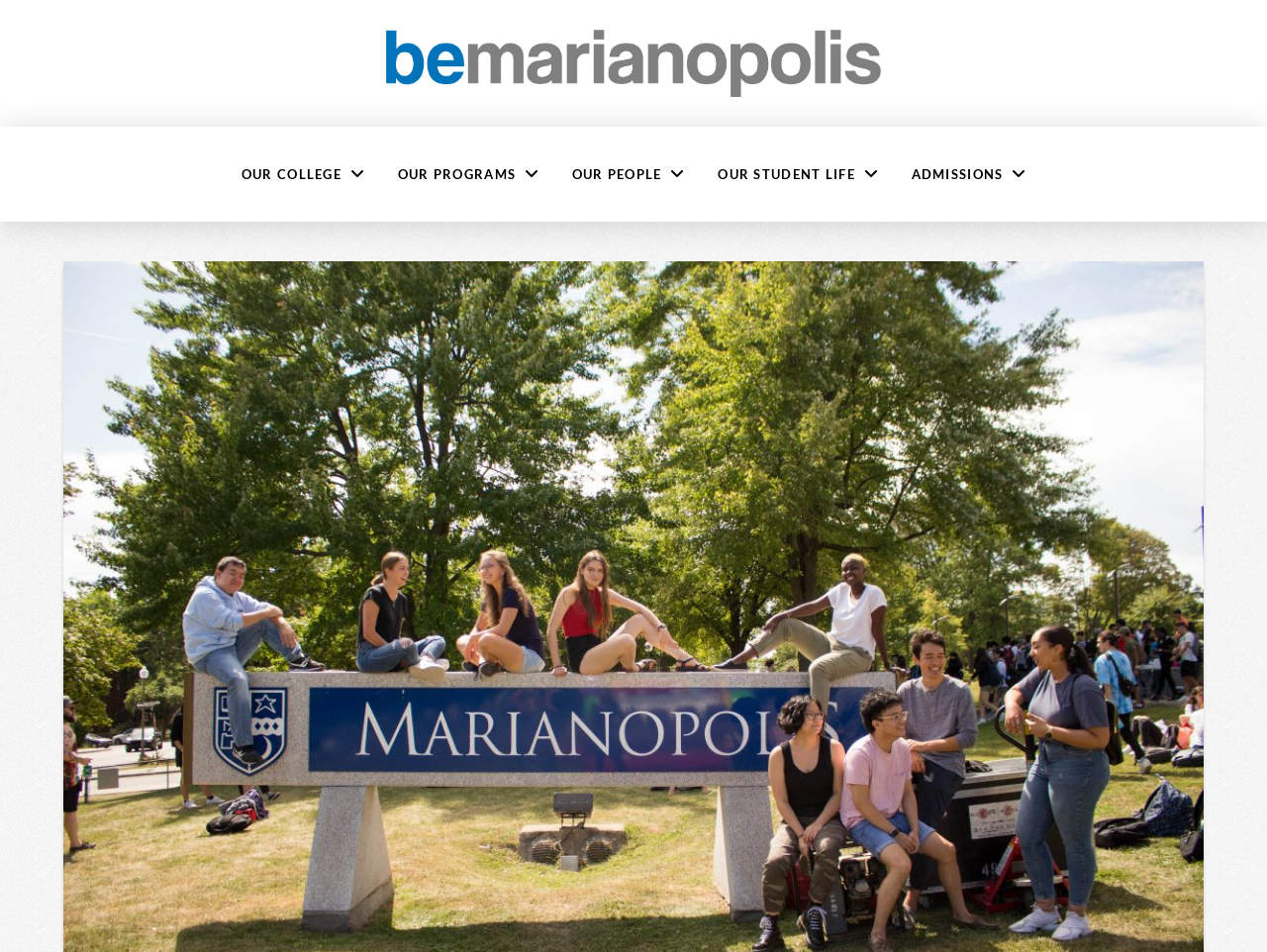Please respond in a single word or phrase: 
How many main navigation links are there?

5